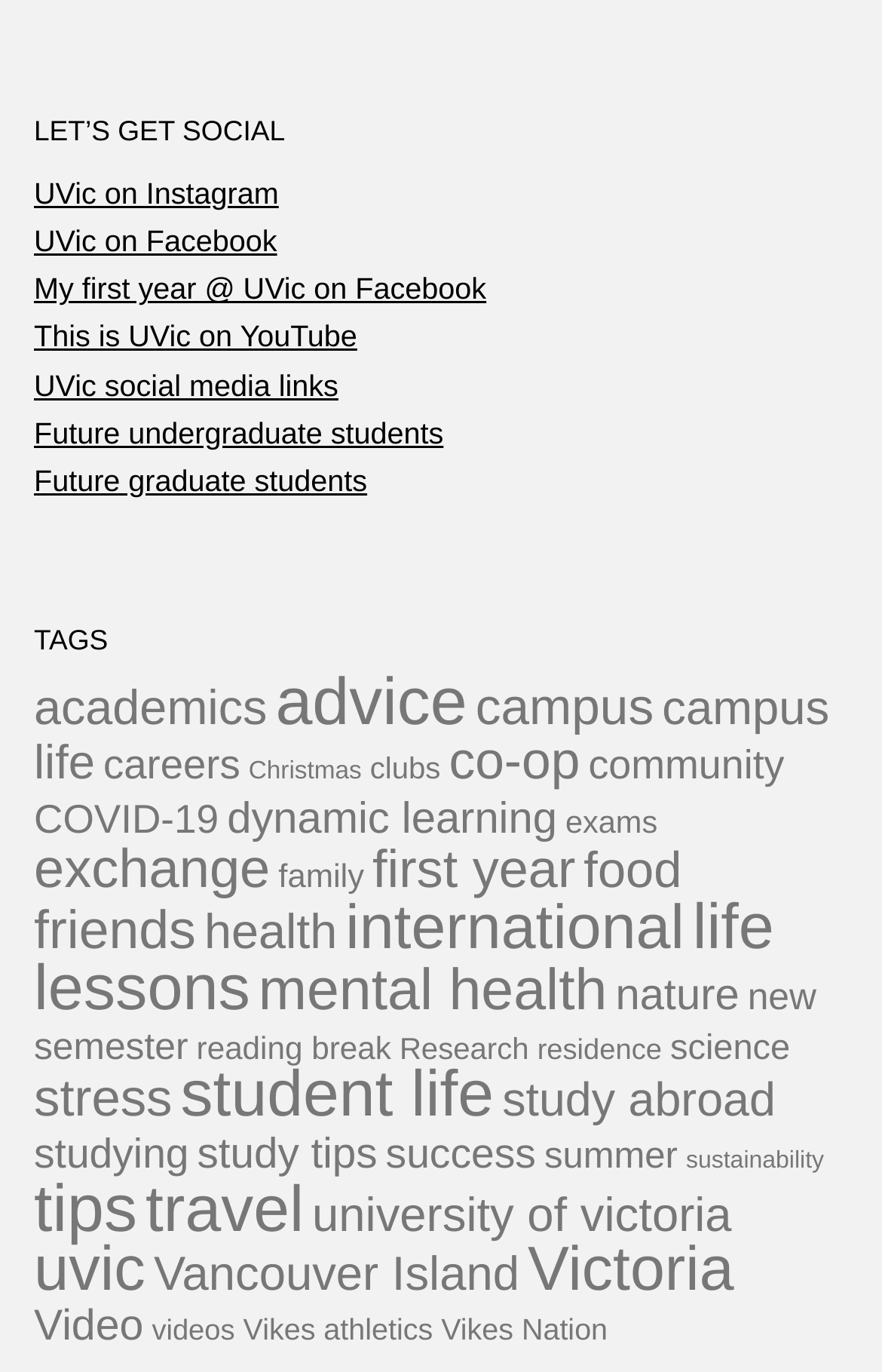Please find and report the bounding box coordinates of the element to click in order to perform the following action: "Learn about student life". The coordinates should be expressed as four float numbers between 0 and 1, in the format [left, top, right, bottom].

[0.205, 0.771, 0.56, 0.824]